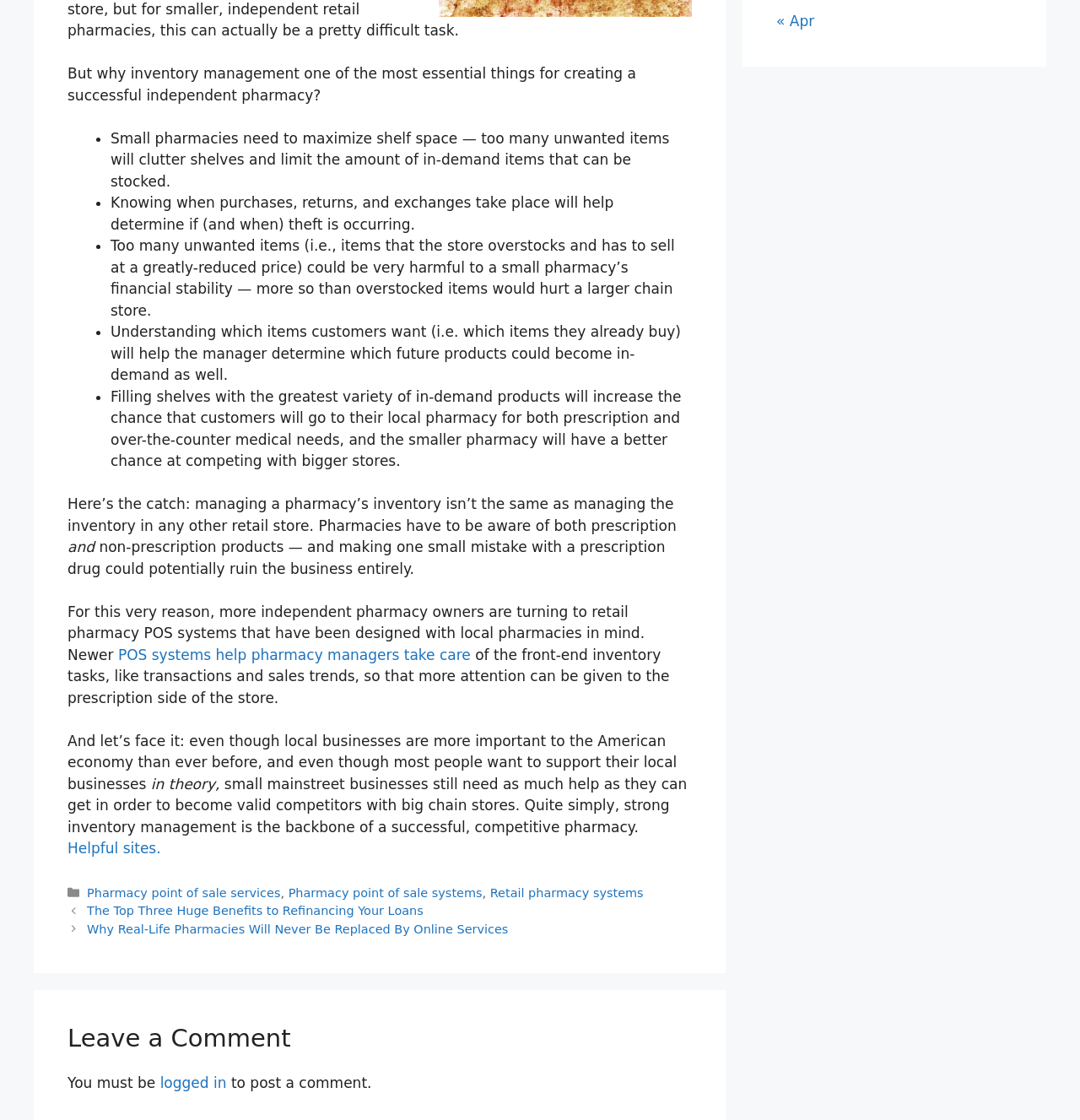Answer the question briefly using a single word or phrase: 
What is the main topic of this webpage?

Pharmacy inventory management